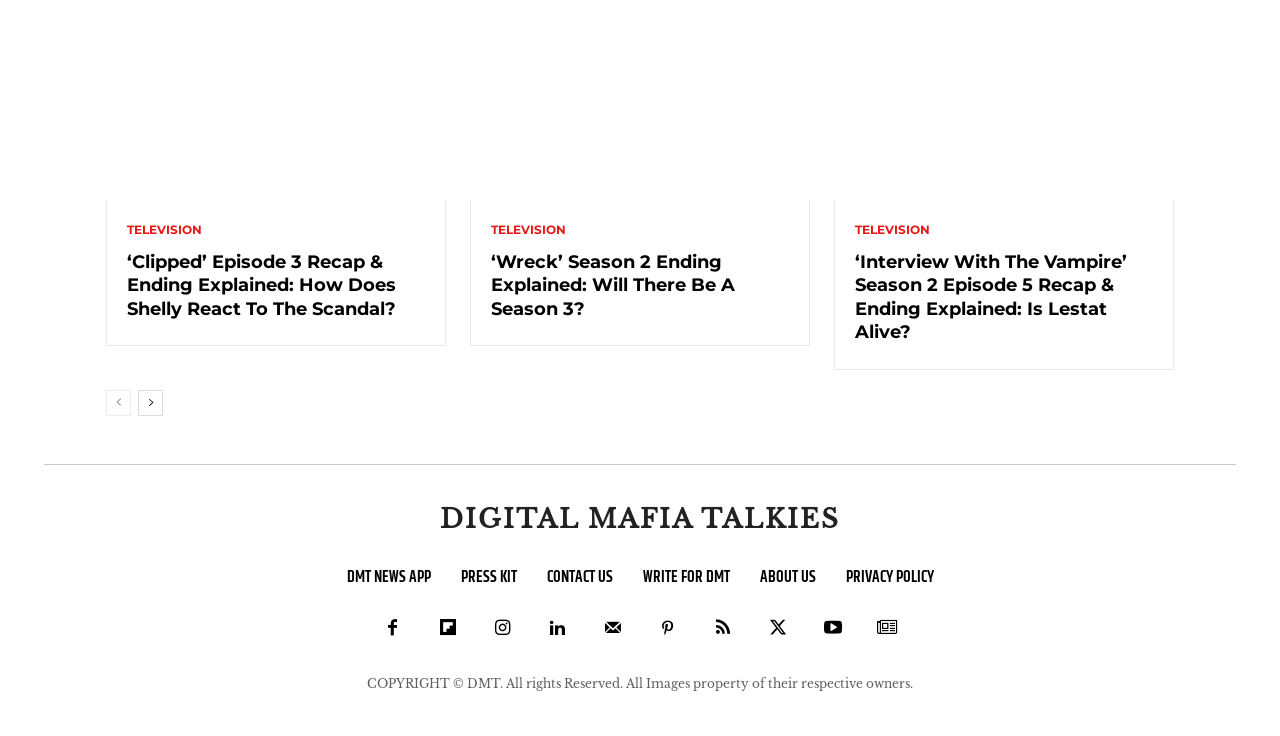Please specify the bounding box coordinates of the clickable region necessary for completing the following instruction: "Contact the website". The coordinates must consist of four float numbers between 0 and 1, i.e., [left, top, right, bottom].

[0.427, 0.765, 0.479, 0.806]